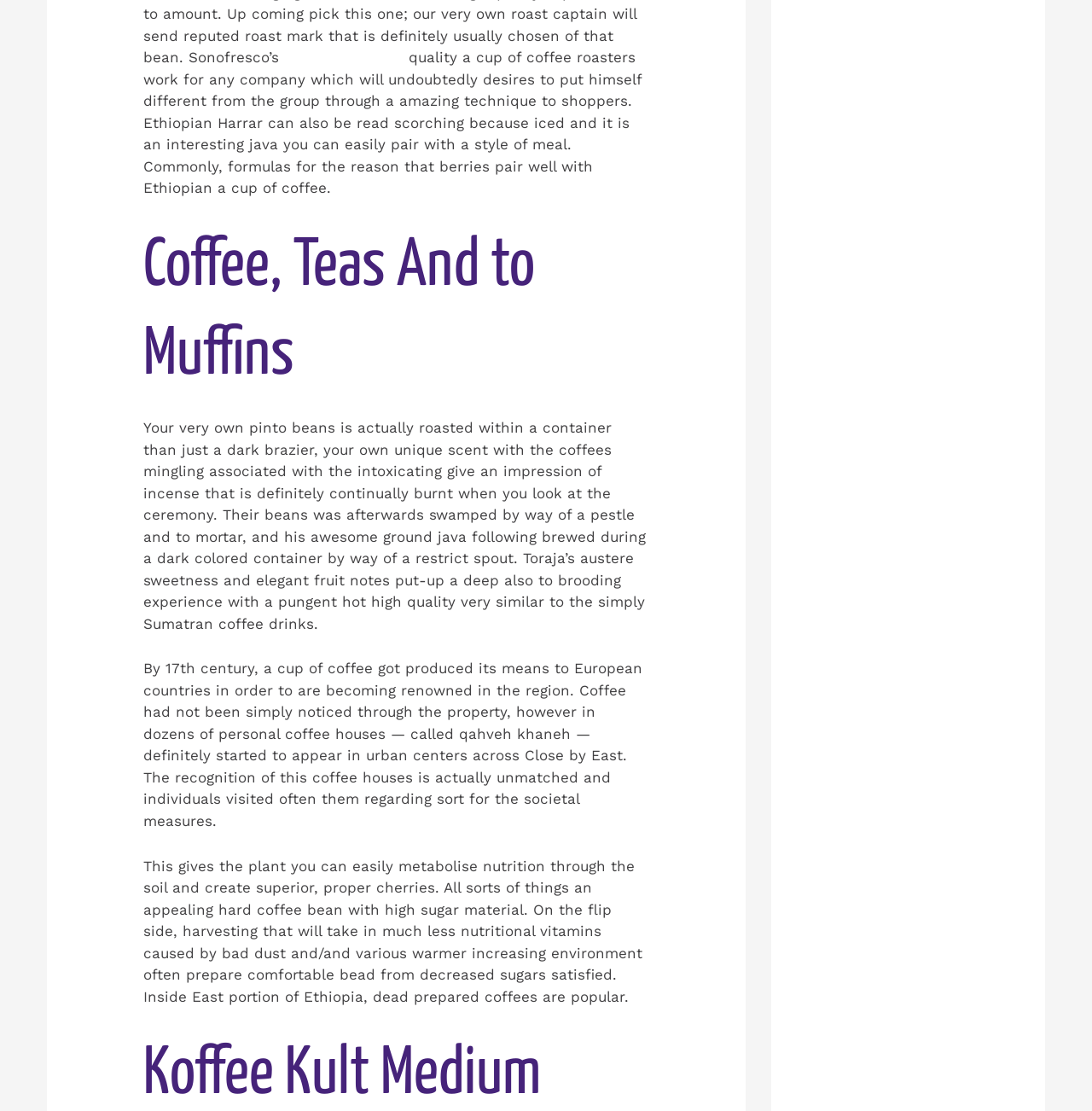What is the main topic of this webpage?
Provide a thorough and detailed answer to the question.

Based on the content of the webpage, it appears to be discussing coffee, its history, and its characteristics. The heading 'Coffee, Teas And Muffins' and the descriptive texts about coffee beans and roasting processes suggest that coffee is the main topic of this webpage.